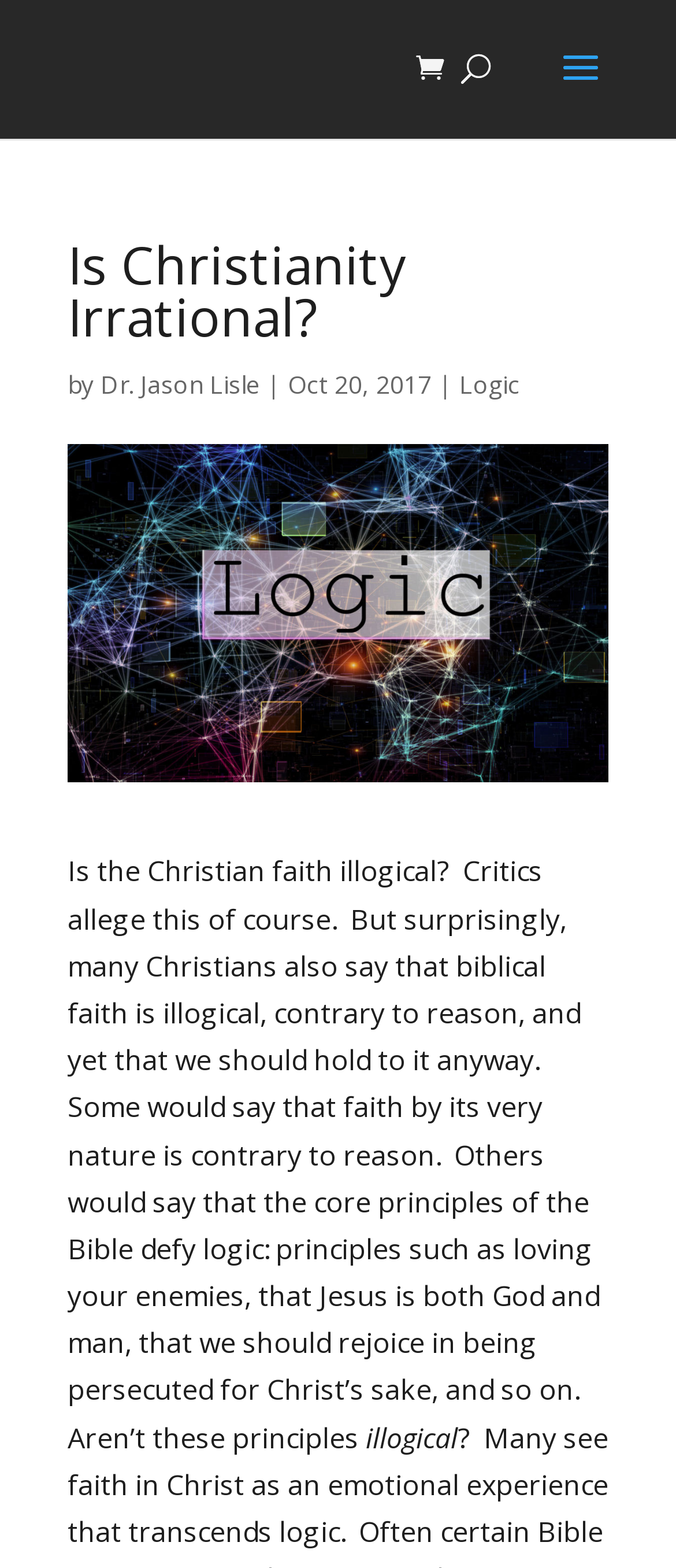Please find the bounding box coordinates (top-left x, top-left y, bottom-right x, bottom-right y) in the screenshot for the UI element described as follows: Logic

[0.679, 0.235, 0.769, 0.256]